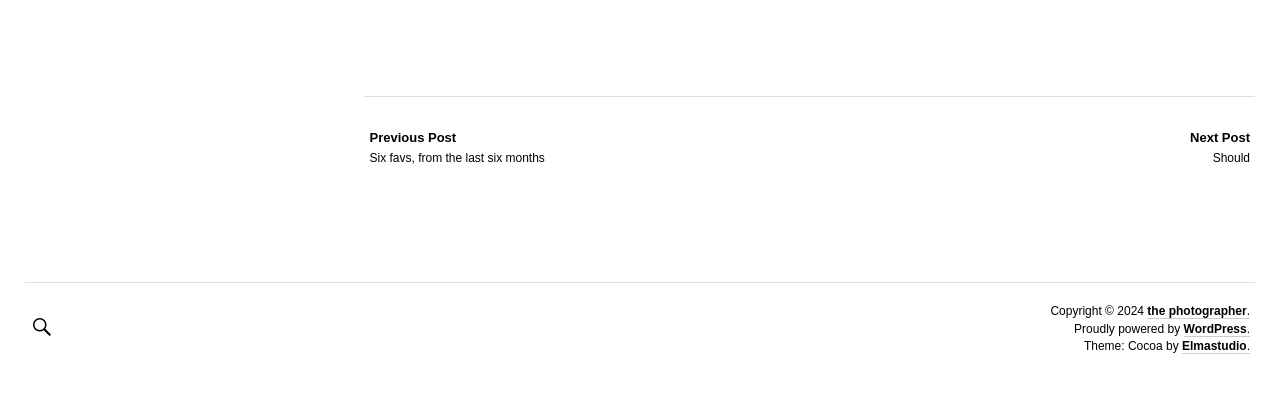Find the bounding box coordinates of the UI element according to this description: "title="ecs-india.org"".

None